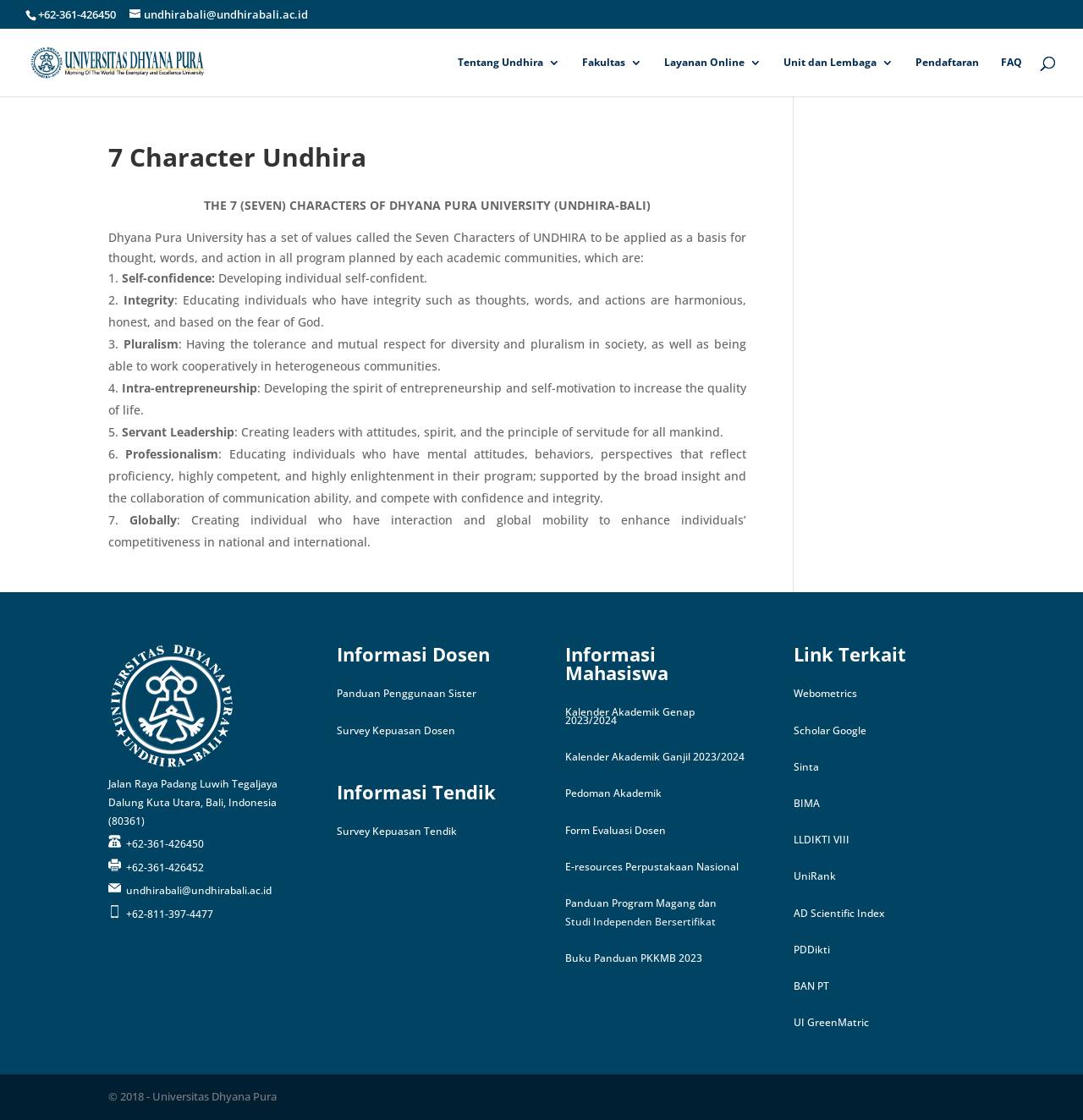Please identify the bounding box coordinates of the element's region that I should click in order to complete the following instruction: "Search for something". The bounding box coordinates consist of four float numbers between 0 and 1, i.e., [left, top, right, bottom].

[0.053, 0.025, 0.953, 0.026]